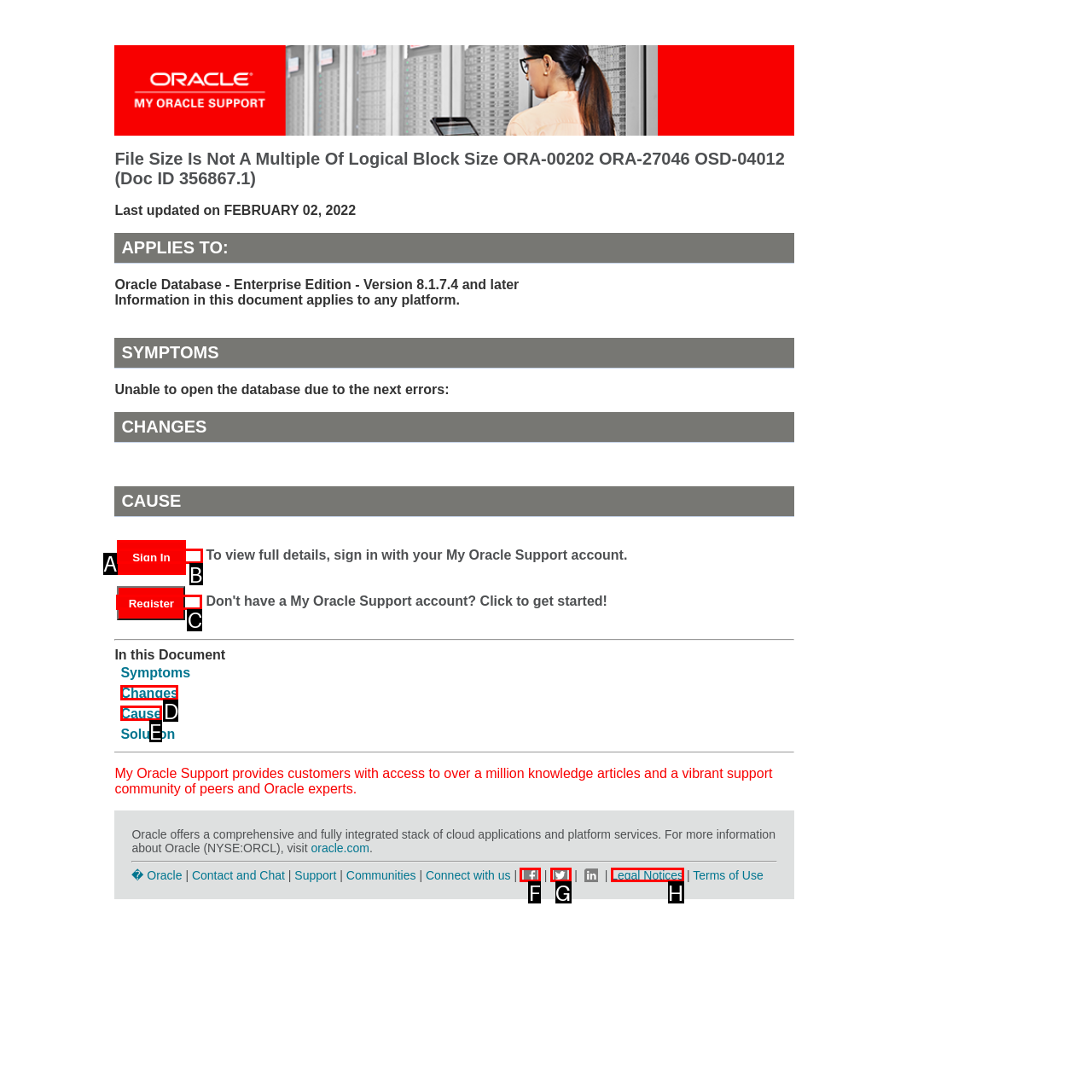Identify the HTML element to select in order to accomplish the following task: Register for a My Oracle Support account
Reply with the letter of the chosen option from the given choices directly.

C